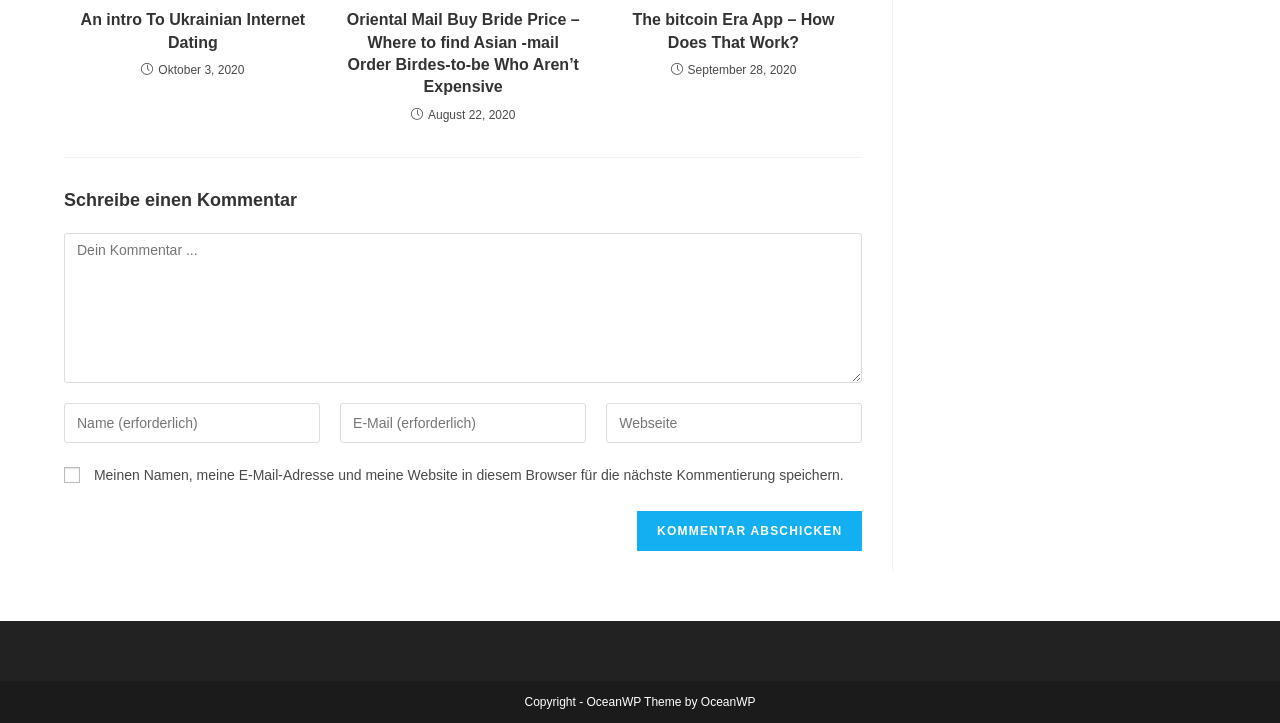How many textboxes are there for commenting?
Based on the screenshot, answer the question with a single word or phrase.

4